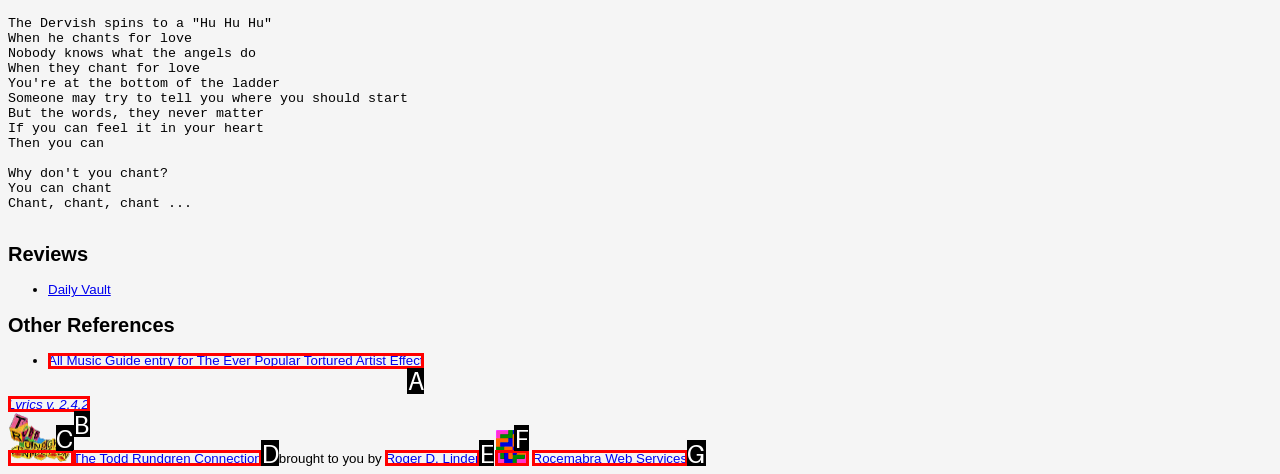From the available choices, determine which HTML element fits this description: Individual Stories Respond with the correct letter.

None